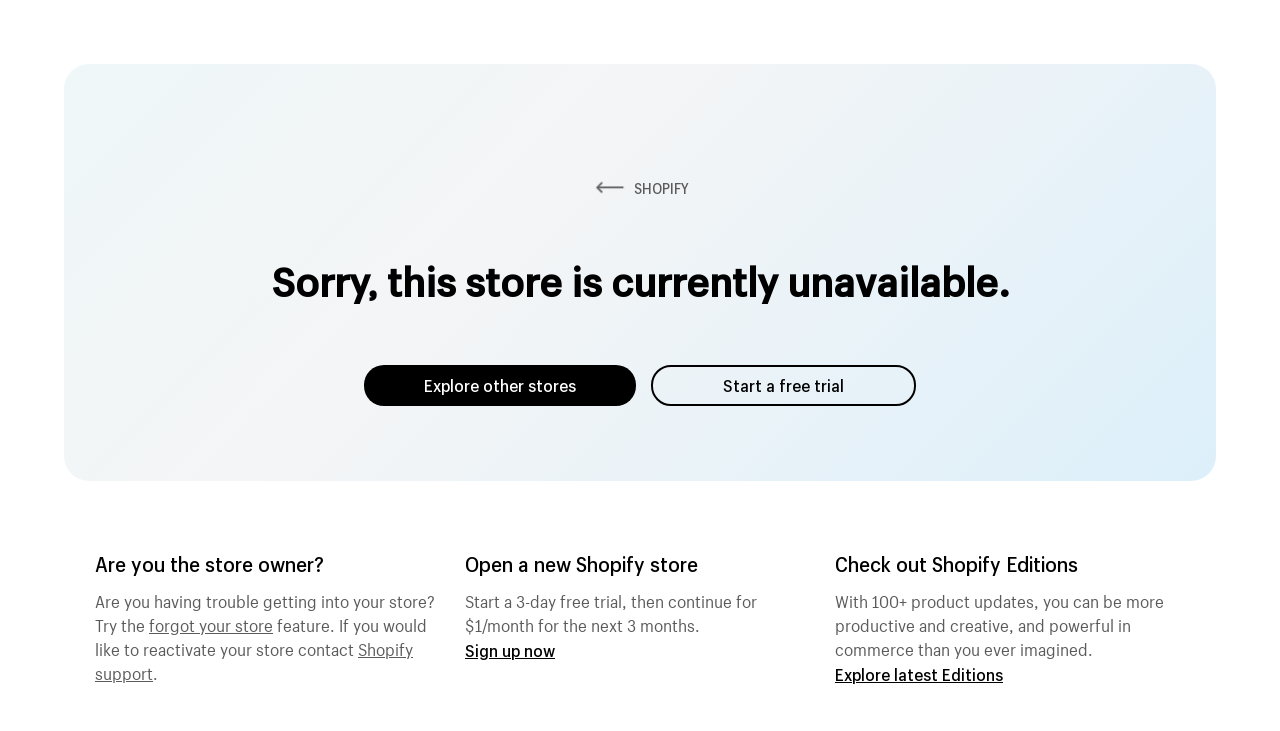Provide a comprehensive description of the webpage.

The webpage appears to be a Shopify ecommerce platform page. At the top, there is a link to "SHOPIFY" accompanied by an image, likely the company's logo. Below this, a prominent heading reads "Sorry, this store is currently unavailable." 

To the right of this heading, there are two links: "Explore other stores" and "Start a free trial". The first link is positioned slightly above the second one. 

Further down the page, there is a section that seems to be addressing the store owner. It starts with the question "Are you the store owner?" followed by a paragraph of text that provides guidance on what to do if they are having trouble accessing their store. This section includes a link to "forgot your store" and "Shopify support". 

Adjacent to this section, there is another section that invites users to "Open a new Shopify store". This section includes a brief description of the benefits, including a 3-day free trial, and a link to "Sign up now". 

Finally, at the bottom right of the page, there is a section promoting "Shopify Editions", which appears to be a set of product updates. This section includes a brief description of the benefits and a link to "Explore latest Editions".